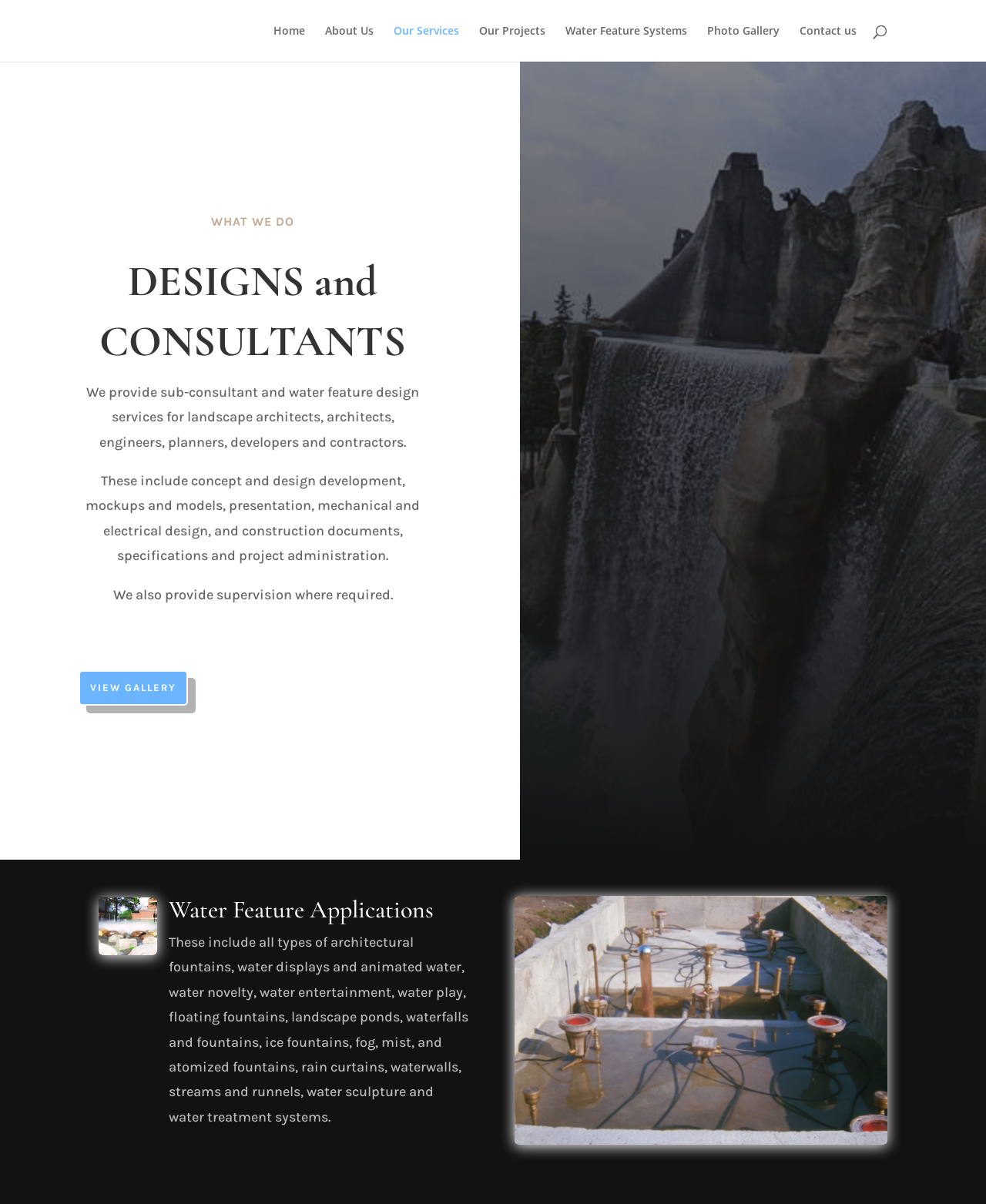Is there an image on the webpage? Examine the screenshot and reply using just one word or a brief phrase.

Yes